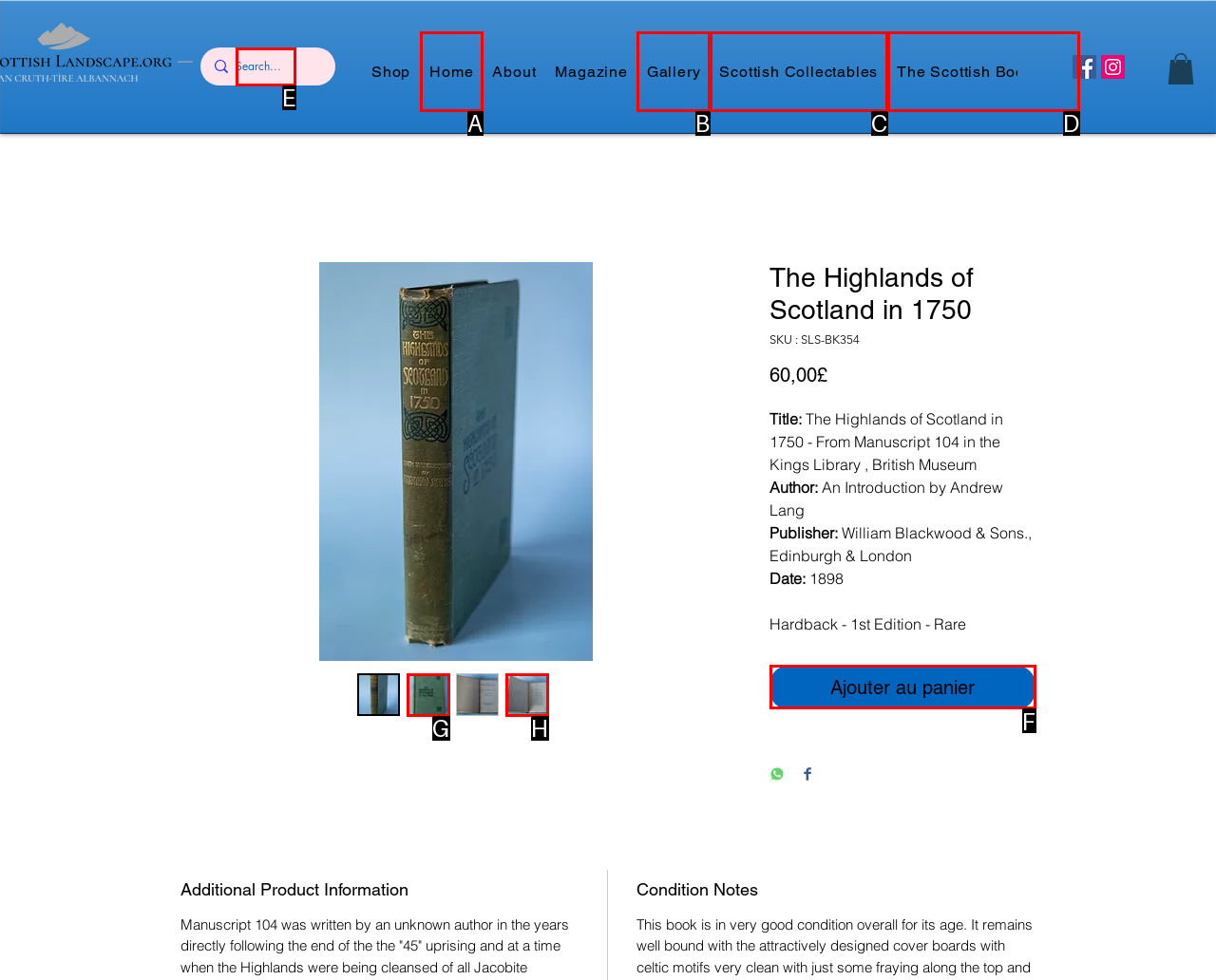Given the description: Scottish Collectables, select the HTML element that best matches it. Reply with the letter of your chosen option.

C